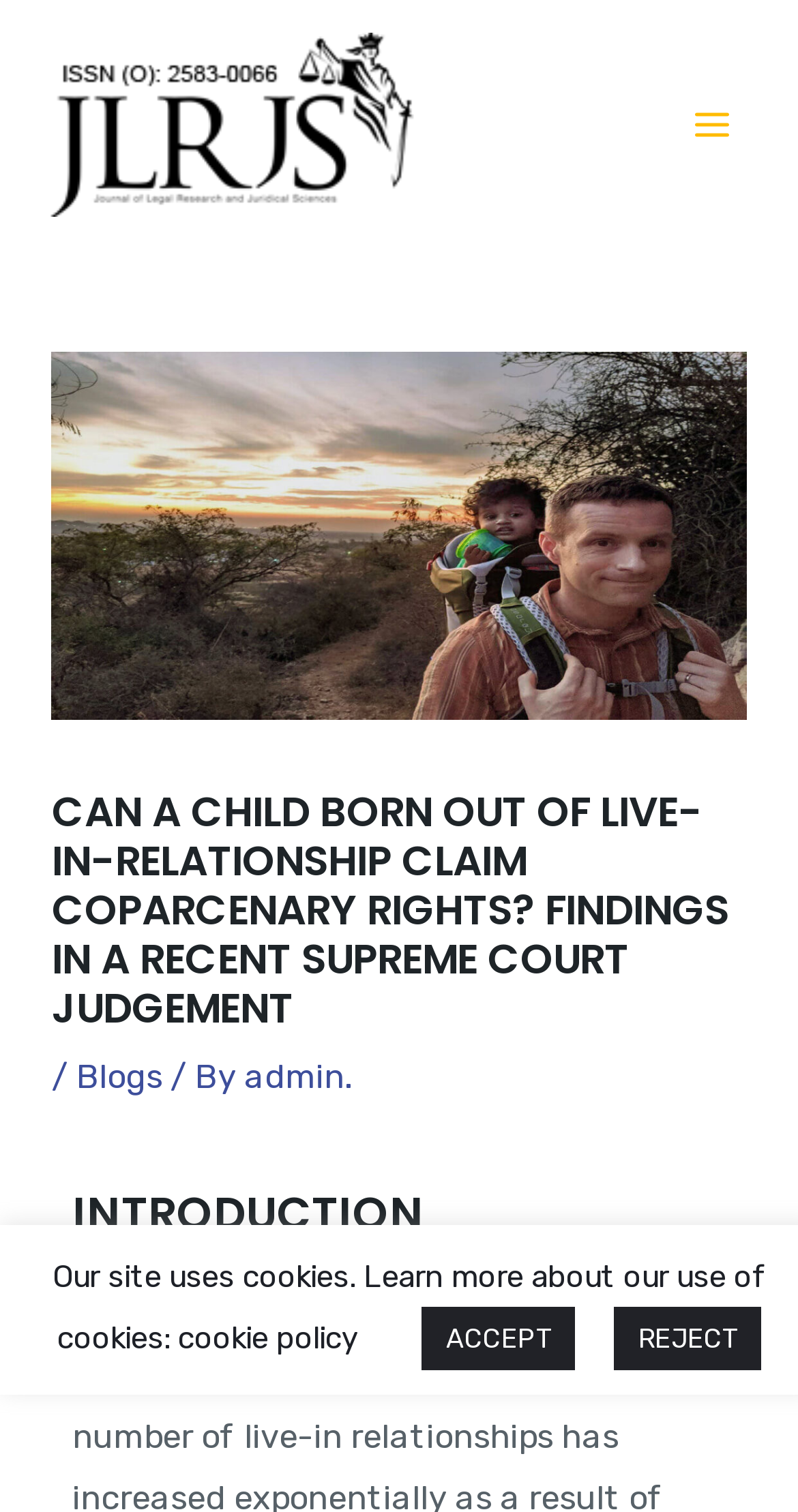What is the section of the article that comes after the introduction? Analyze the screenshot and reply with just one word or a short phrase.

Not specified